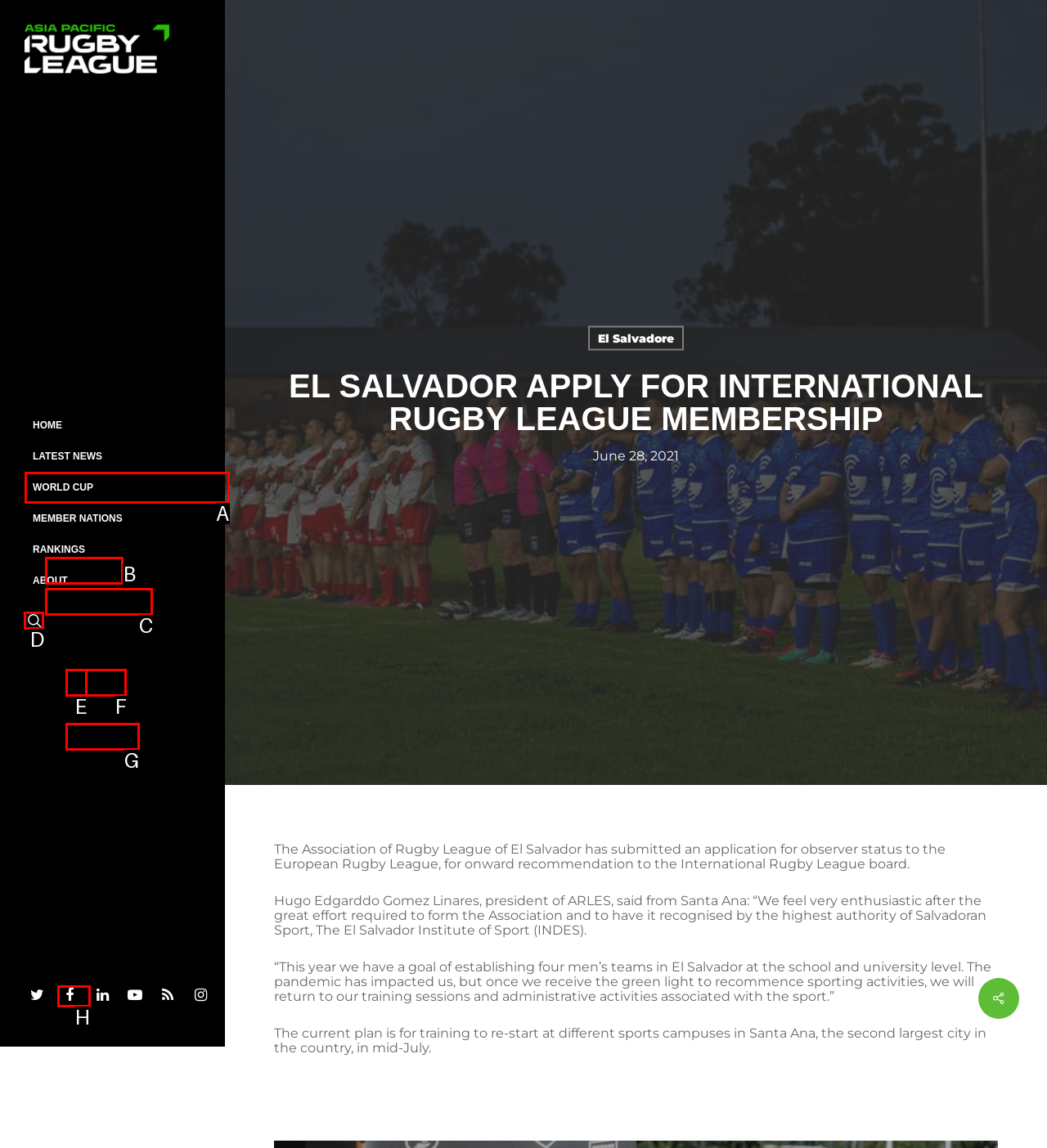Which option should I select to accomplish the task: Explore wellness trends? Respond with the corresponding letter from the given choices.

None